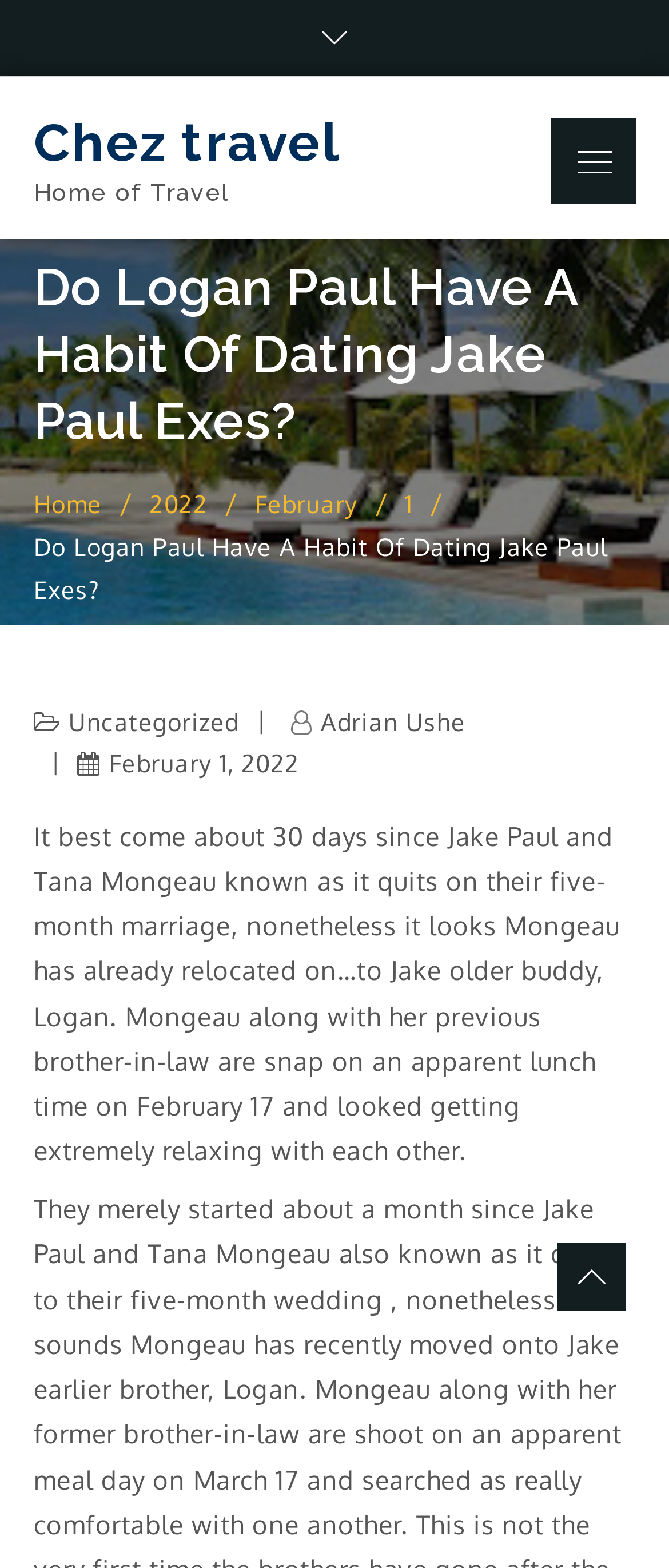Please specify the bounding box coordinates of the region to click in order to perform the following instruction: "Visit the 'Uncategorized' page".

[0.103, 0.451, 0.358, 0.47]